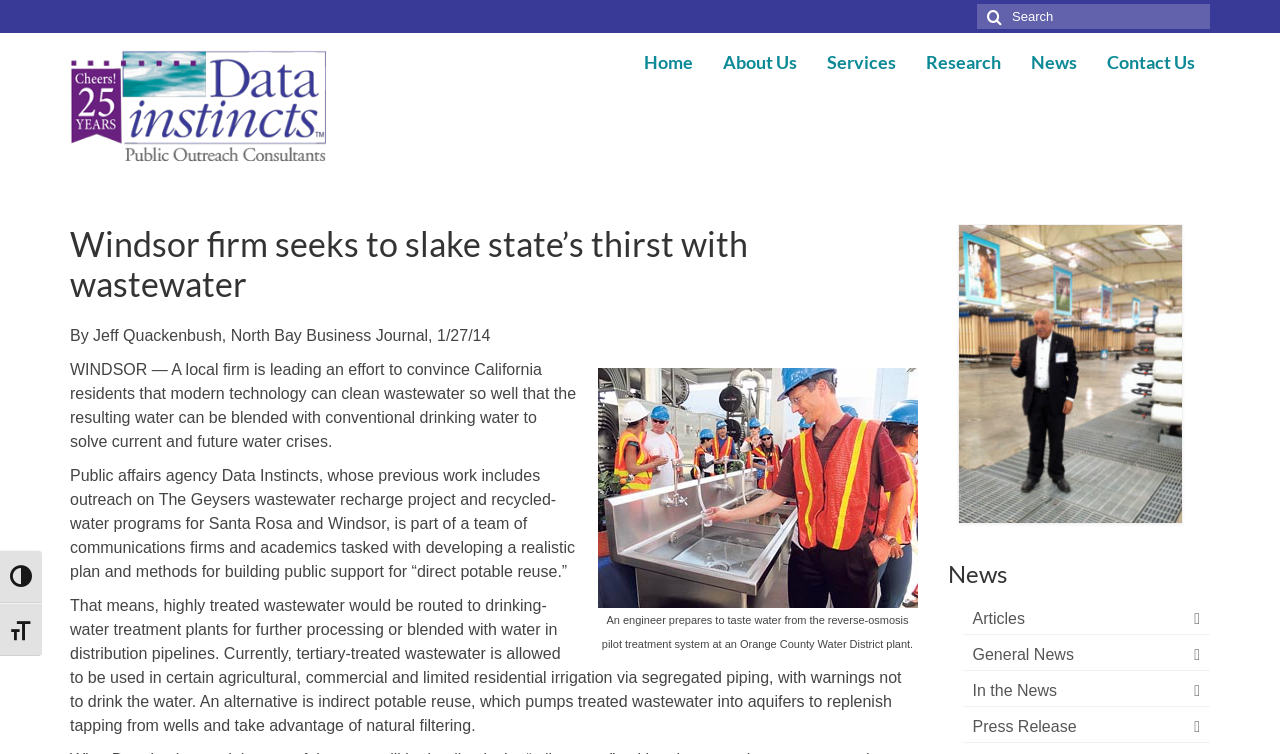What is the name of the public affairs agency mentioned in the article?
Examine the image and give a concise answer in one word or a short phrase.

Data Instincts